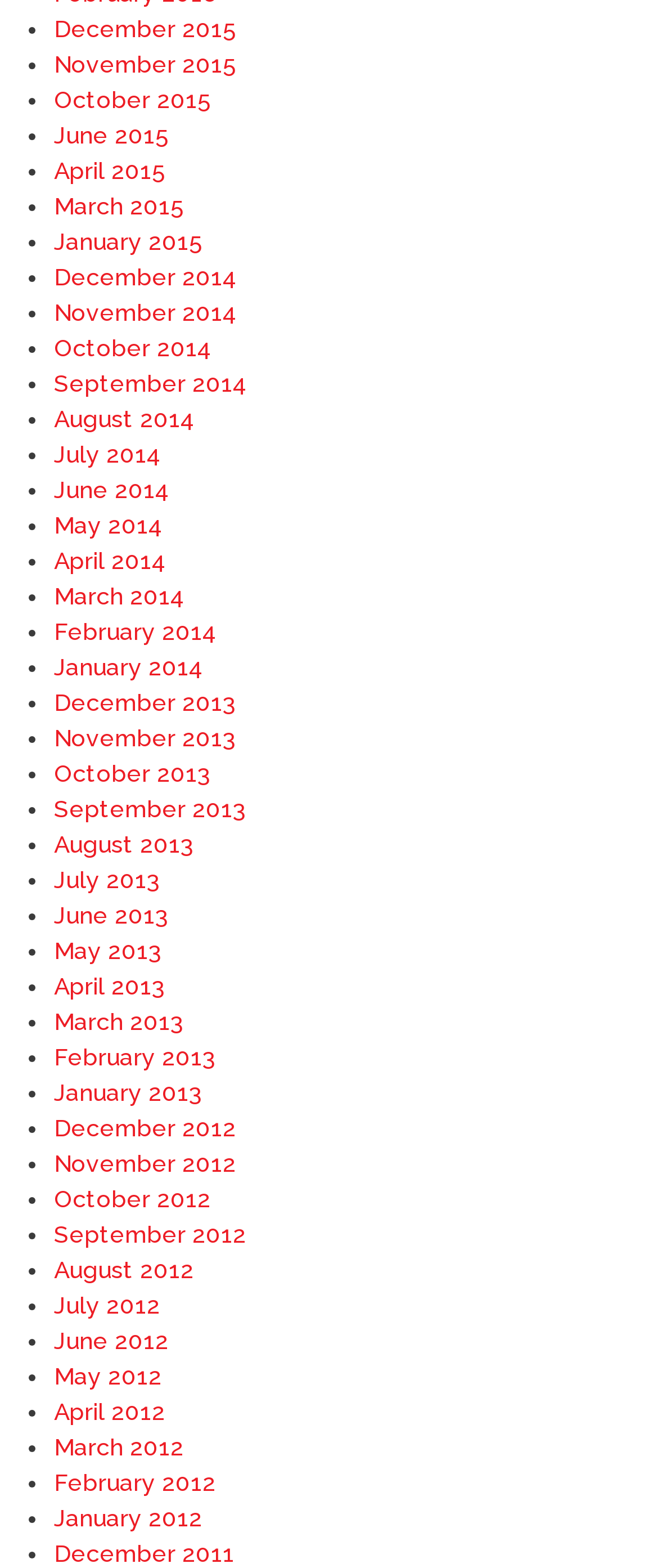Can you find the bounding box coordinates of the area I should click to execute the following instruction: "Go to June 2013"?

[0.082, 0.575, 0.256, 0.593]